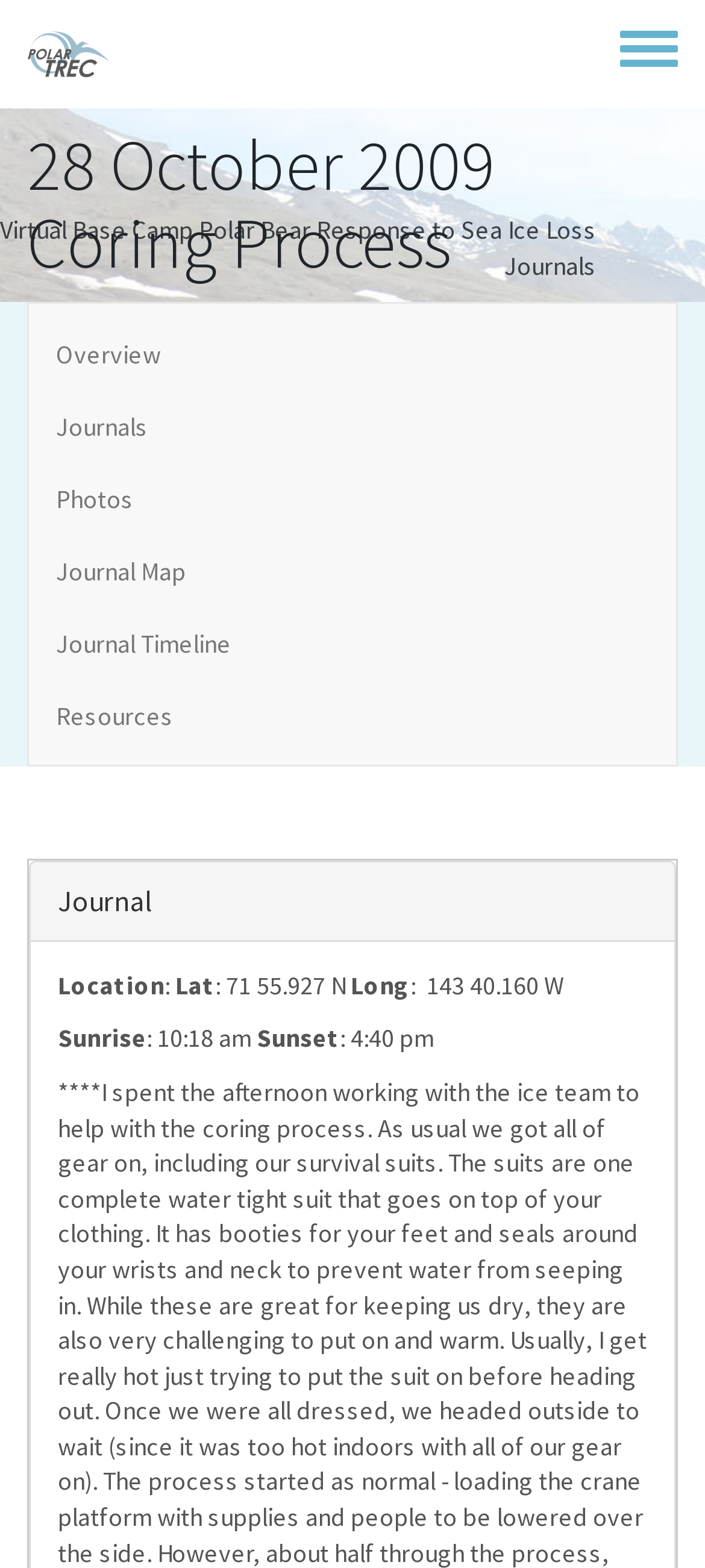What time is sunrise?
Look at the image and answer the question using a single word or phrase.

10:18 am